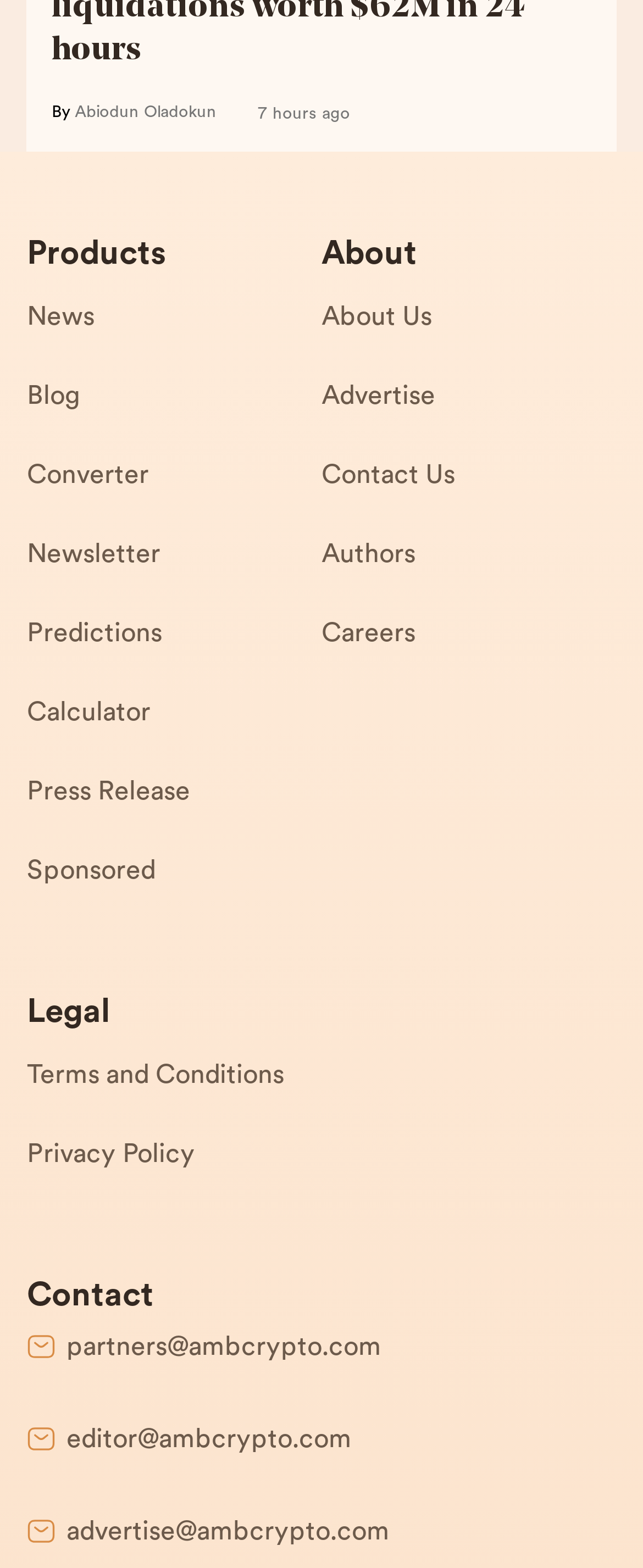Provide the bounding box coordinates of the HTML element this sentence describes: "editor@ambcrypto.com". The bounding box coordinates consist of four float numbers between 0 and 1, i.e., [left, top, right, bottom].

[0.103, 0.908, 0.547, 0.958]